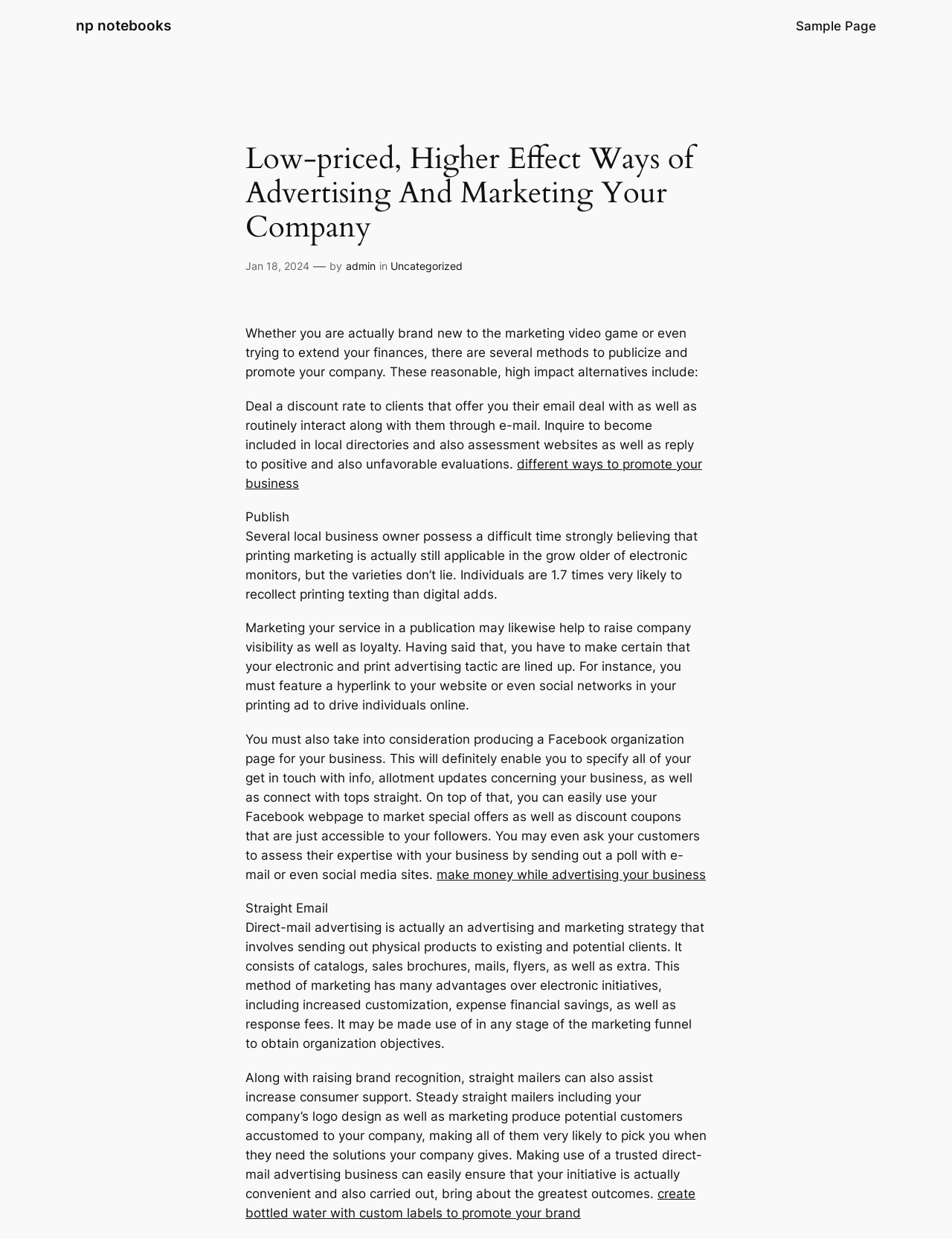What is the suggested way to promote a business on Facebook?
Kindly offer a detailed explanation using the data available in the image.

The suggested way to promote a business on Facebook can be found by reading the text that describes Facebook marketing. According to the text, creating a Facebook organization page can help to specify contact information, share updates, and connect with customers directly.